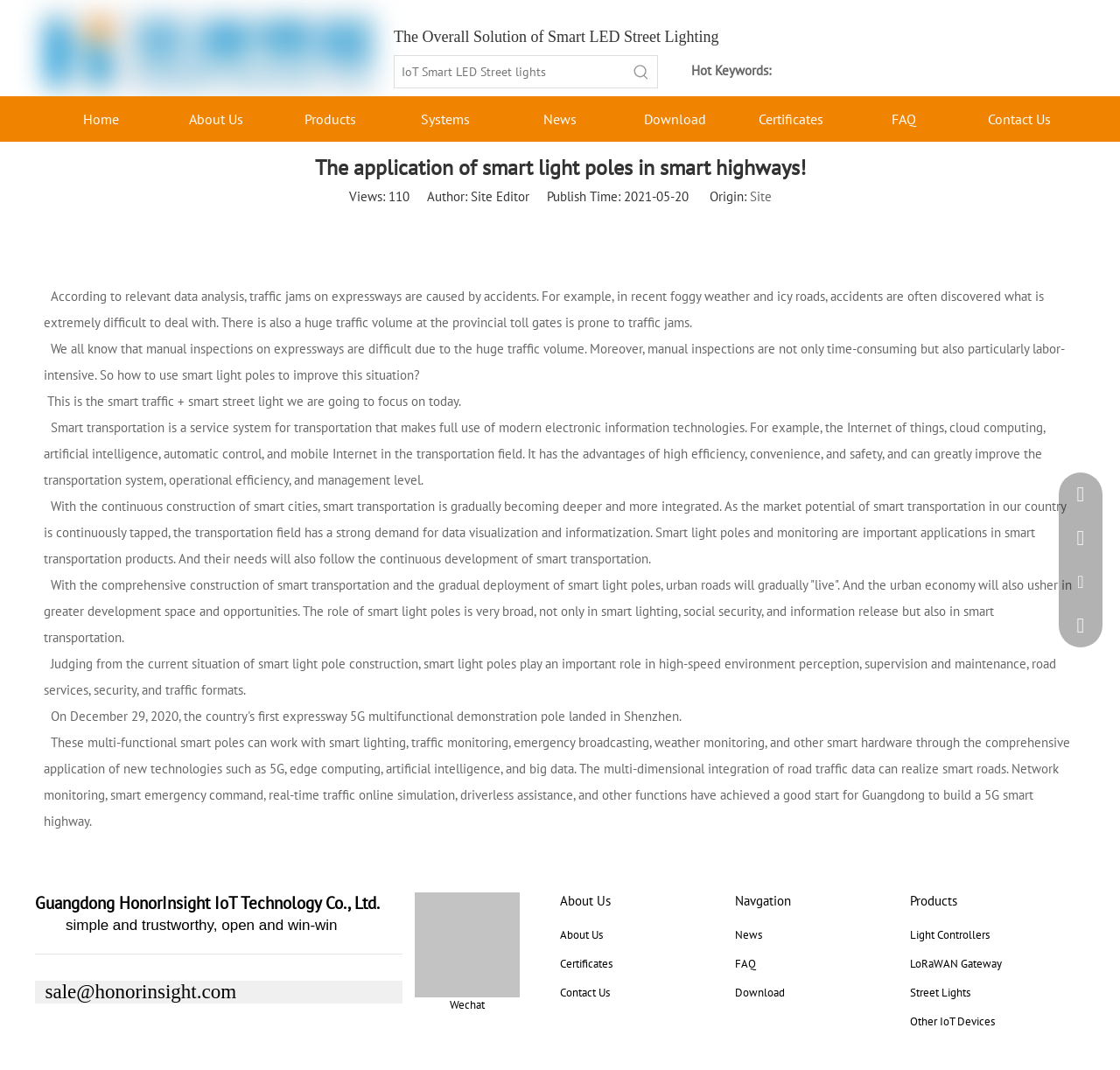Your task is to extract the text of the main heading from the webpage.

The application of smart light poles in smart highways!